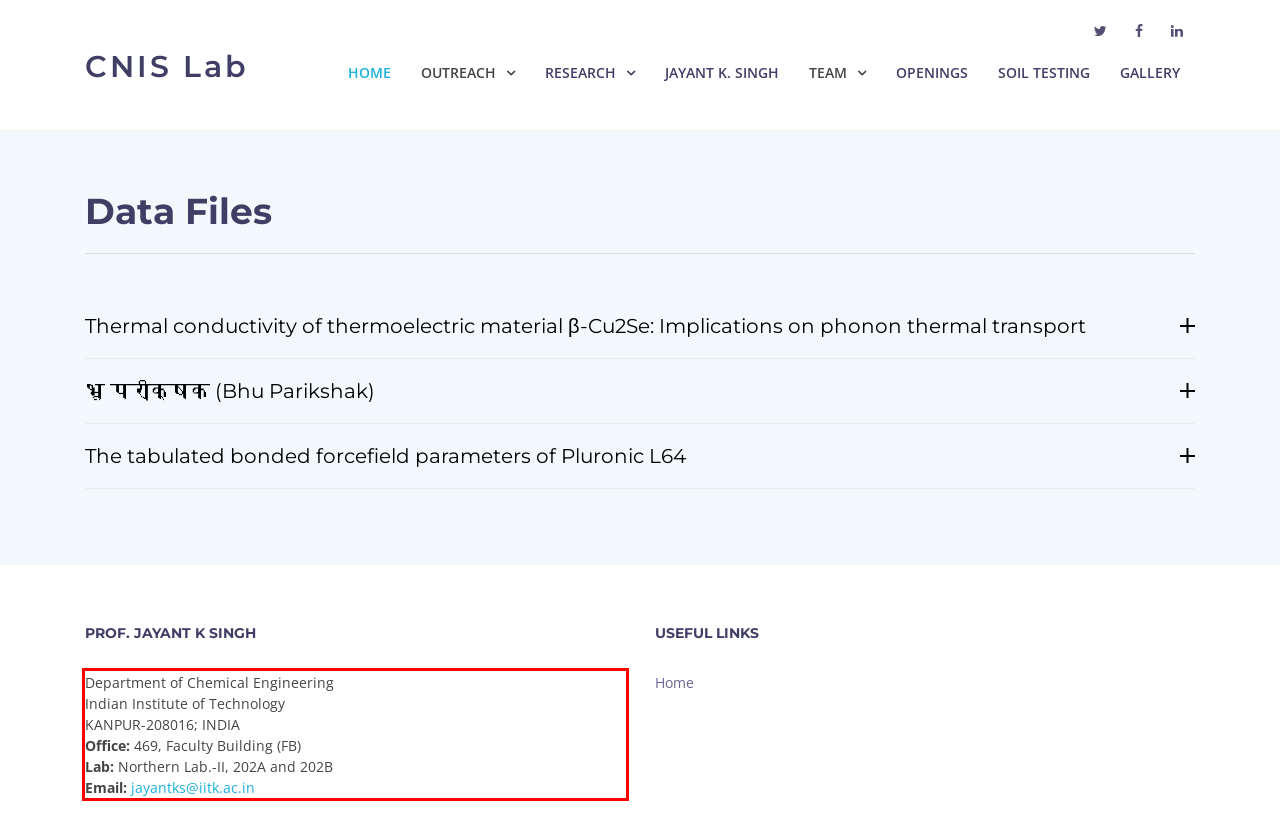Please perform OCR on the text content within the red bounding box that is highlighted in the provided webpage screenshot.

Department of Chemical Engineering Indian Institute of Technology KANPUR-208016; INDIA Office: 469, Faculty Building (FB) Lab: Northern Lab.-II, 202A and 202B Email: jayantks@iitk.ac.in